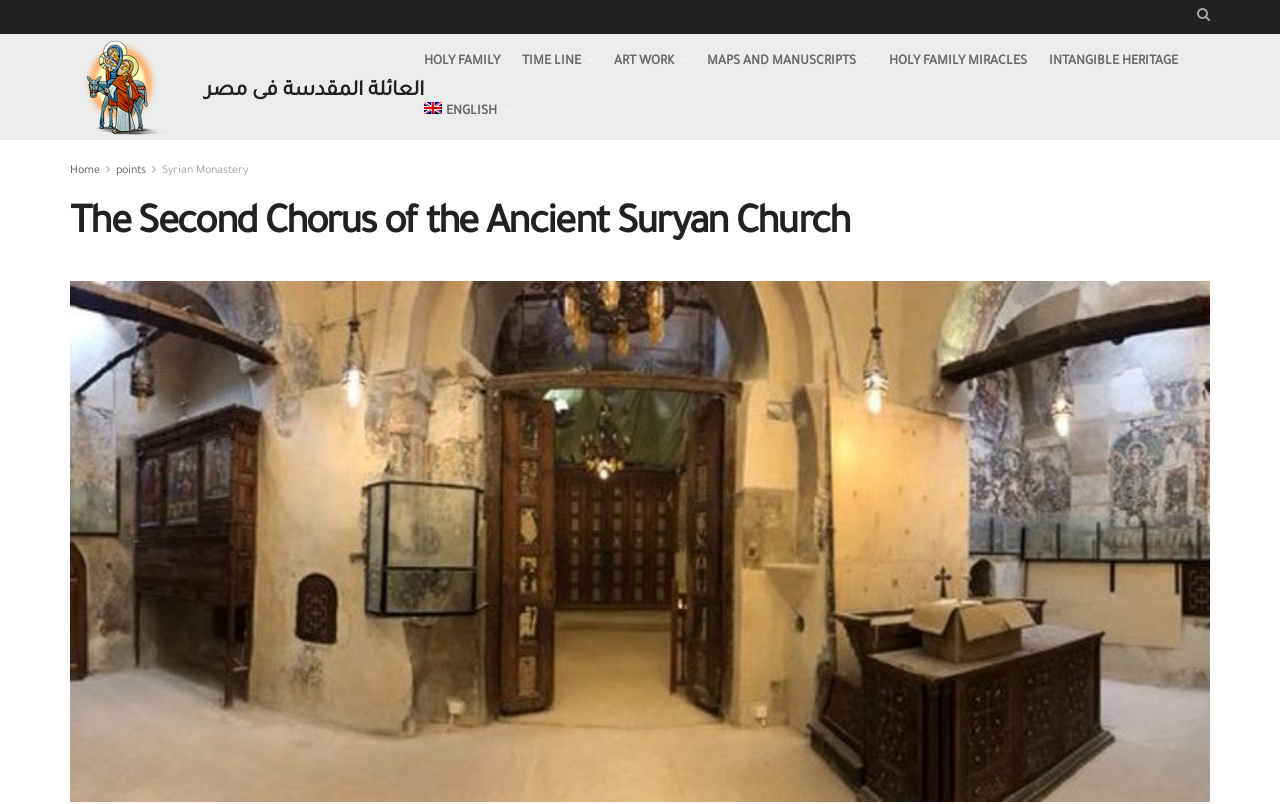Please indicate the bounding box coordinates of the element's region to be clicked to achieve the instruction: "Read about The Second Chorus of the Ancient Suryan Church". Provide the coordinates as four float numbers between 0 and 1, i.e., [left, top, right, bottom].

[0.055, 0.349, 0.945, 0.998]